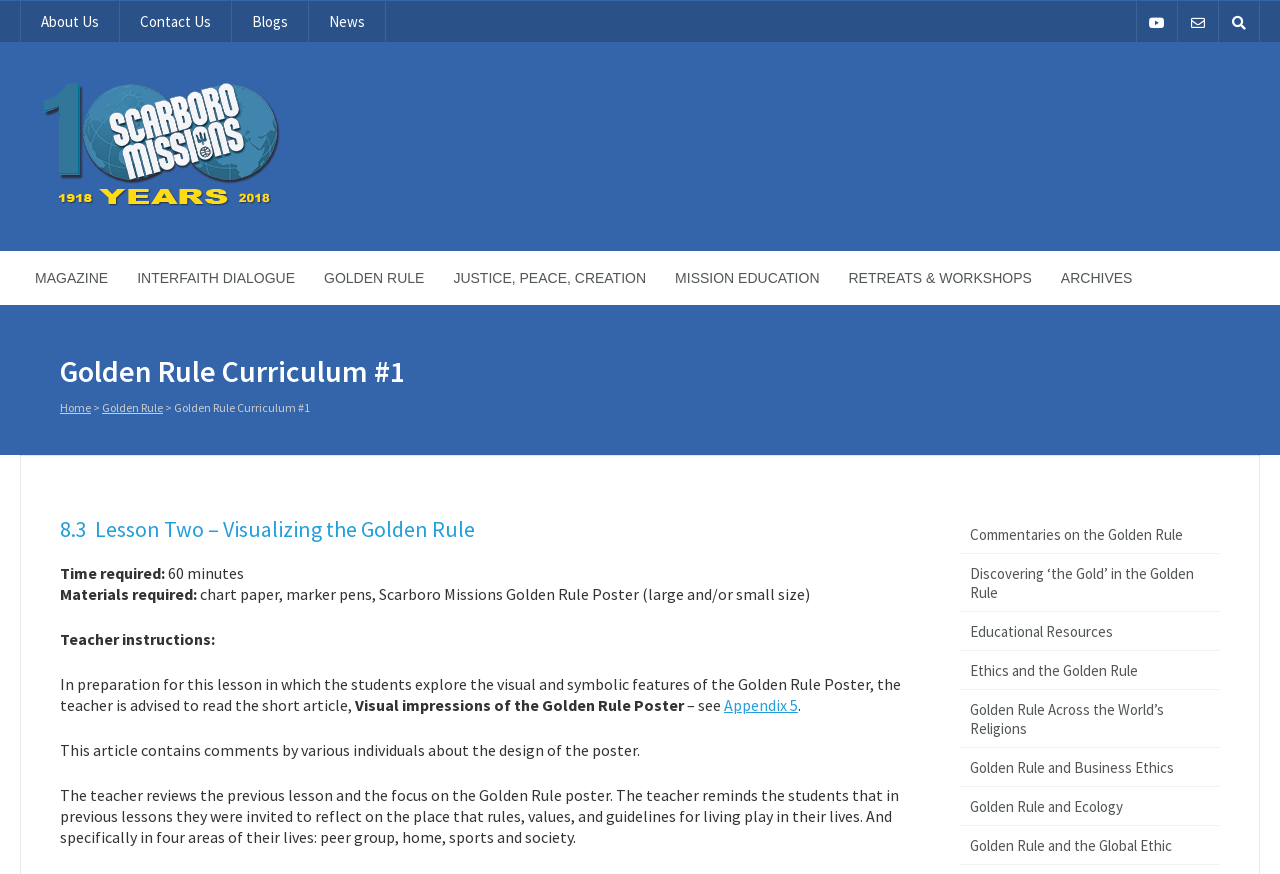From the image, can you give a detailed response to the question below:
How many links are there in the 'Golden Rule' section?

By counting the links in the 'Golden Rule' section, I found that there are 8 links, including 'Commentaries on the Golden Rule', 'Discovering ‘the Gold’ in the Golden Rule', and so on, which are located at the bottom-right corner of the page with bounding box coordinates ranging from [0.758, 0.601, 0.924, 0.622] to [0.758, 0.957, 0.916, 0.978].